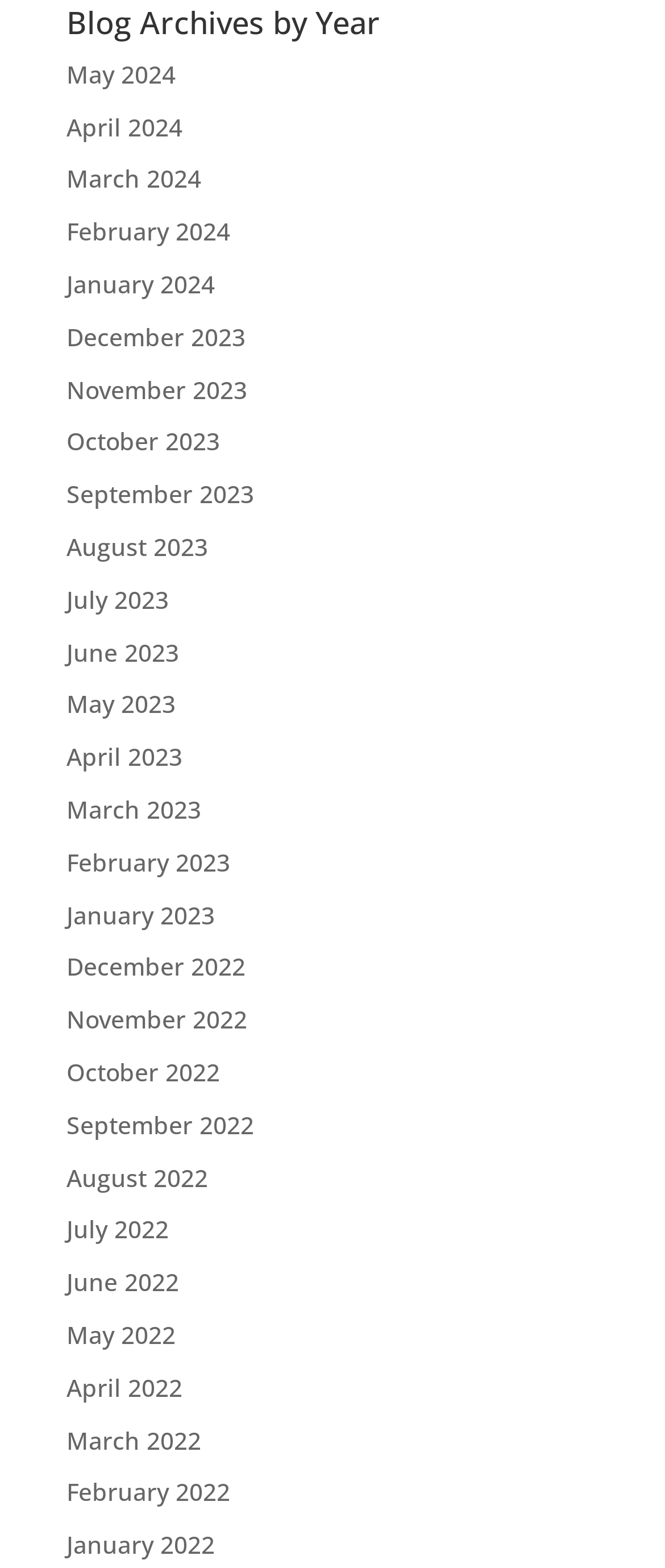Please determine the bounding box coordinates of the clickable area required to carry out the following instruction: "Go to the Home page". The coordinates must be four float numbers between 0 and 1, represented as [left, top, right, bottom].

None